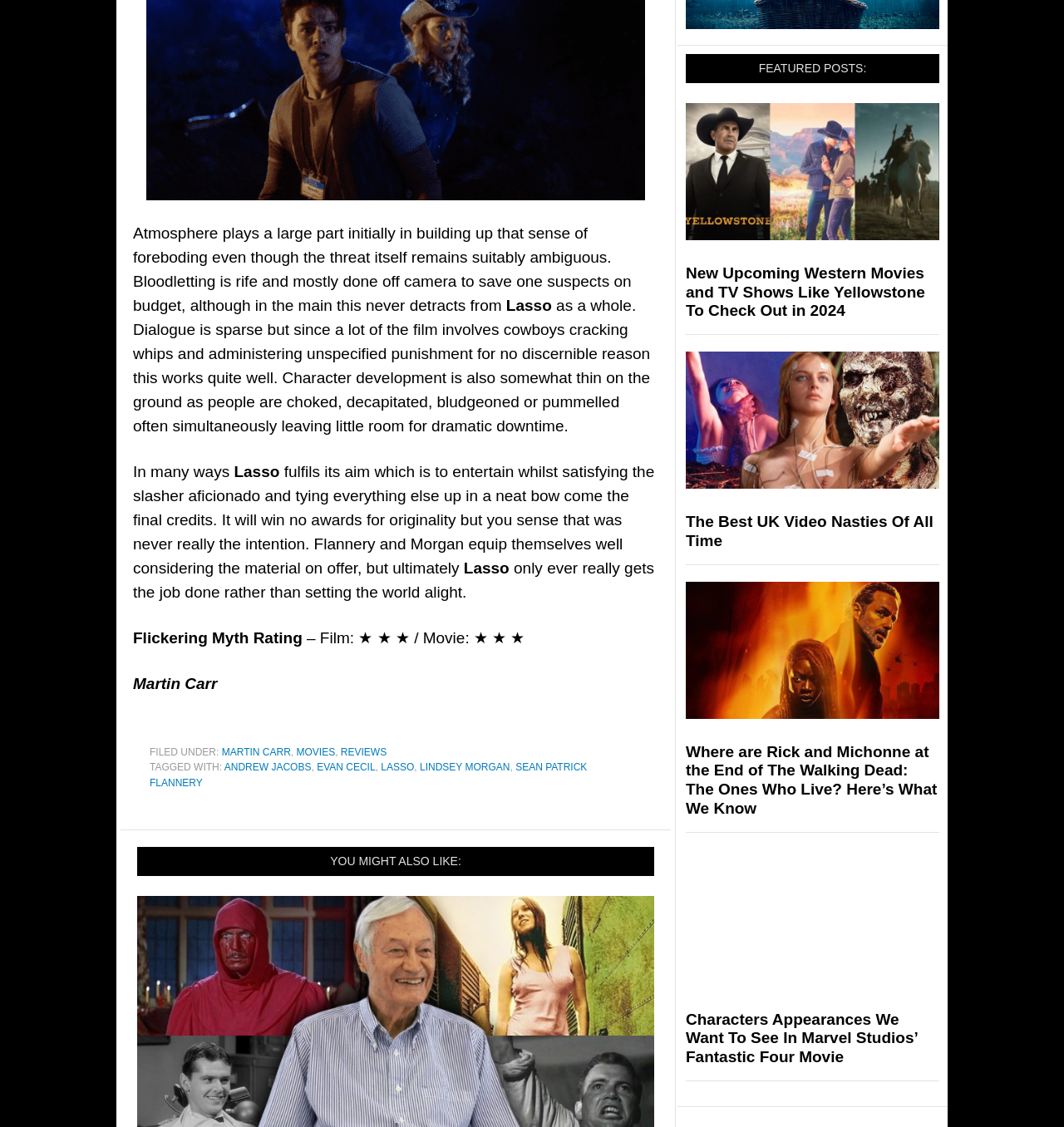What is the topic of the featured post 'New Upcoming Western Movies and TV Shows Like Yellowstone To Check Out in 2024'?
Using the image as a reference, deliver a detailed and thorough answer to the question.

The topic of the featured post 'New Upcoming Western Movies and TV Shows Like Yellowstone To Check Out in 2024' is Western Movies and TV Shows, as indicated by the title of the post.